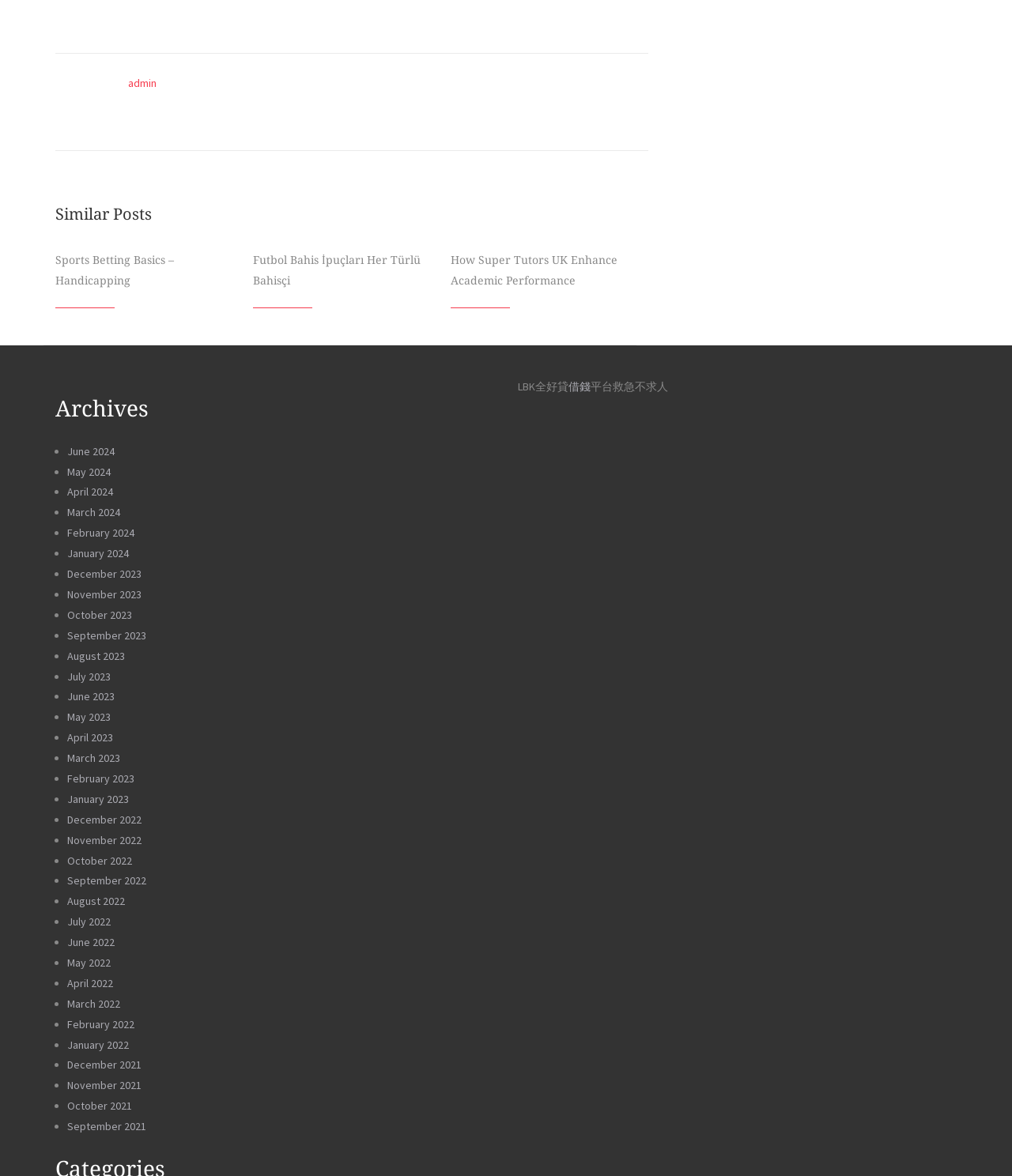Please find the bounding box coordinates of the element that you should click to achieve the following instruction: "View the 'APPLICATIONS' page". The coordinates should be presented as four float numbers between 0 and 1: [left, top, right, bottom].

None